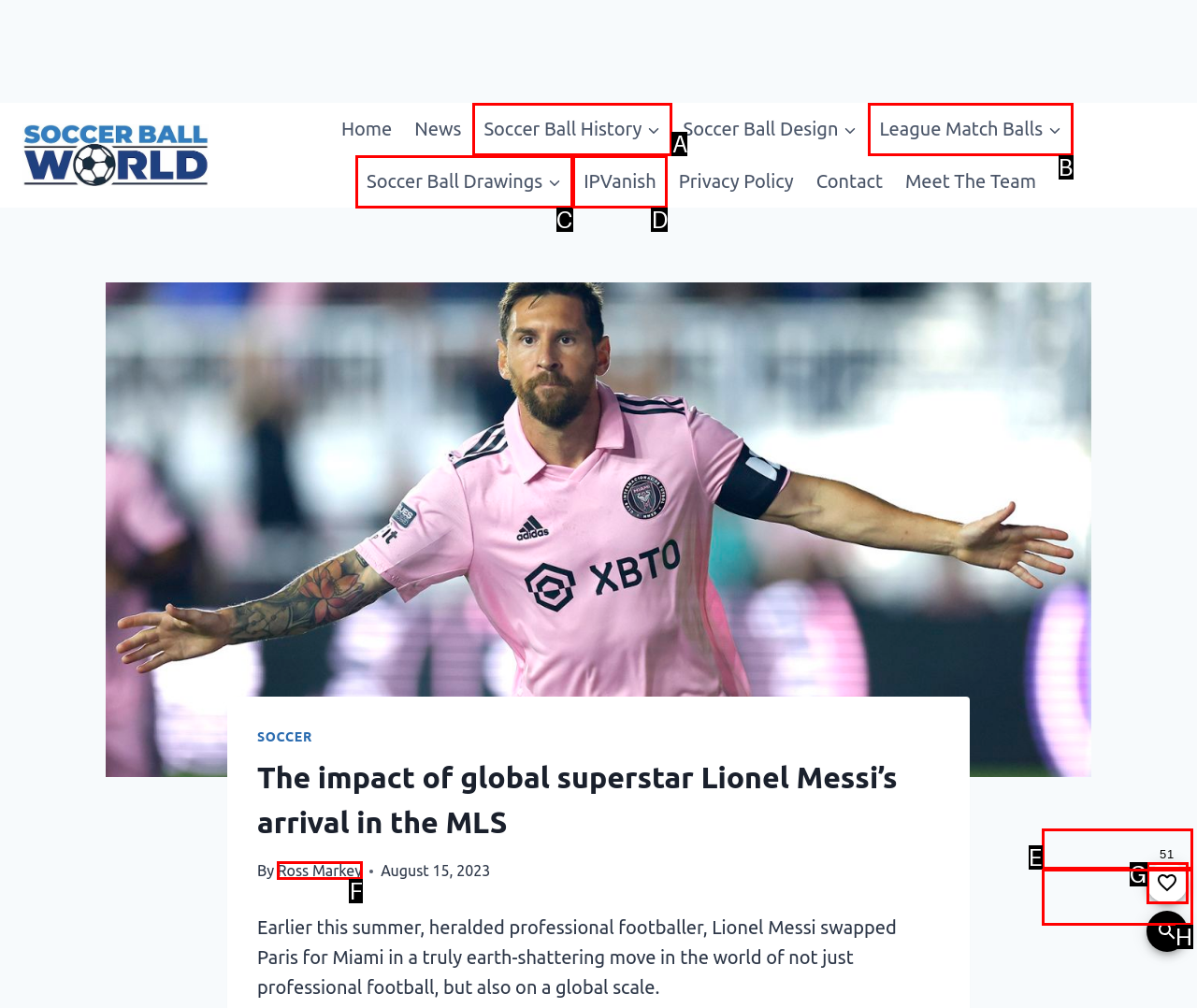Determine the HTML element to click for the instruction: Read the article by Ross Markey.
Answer with the letter corresponding to the correct choice from the provided options.

F